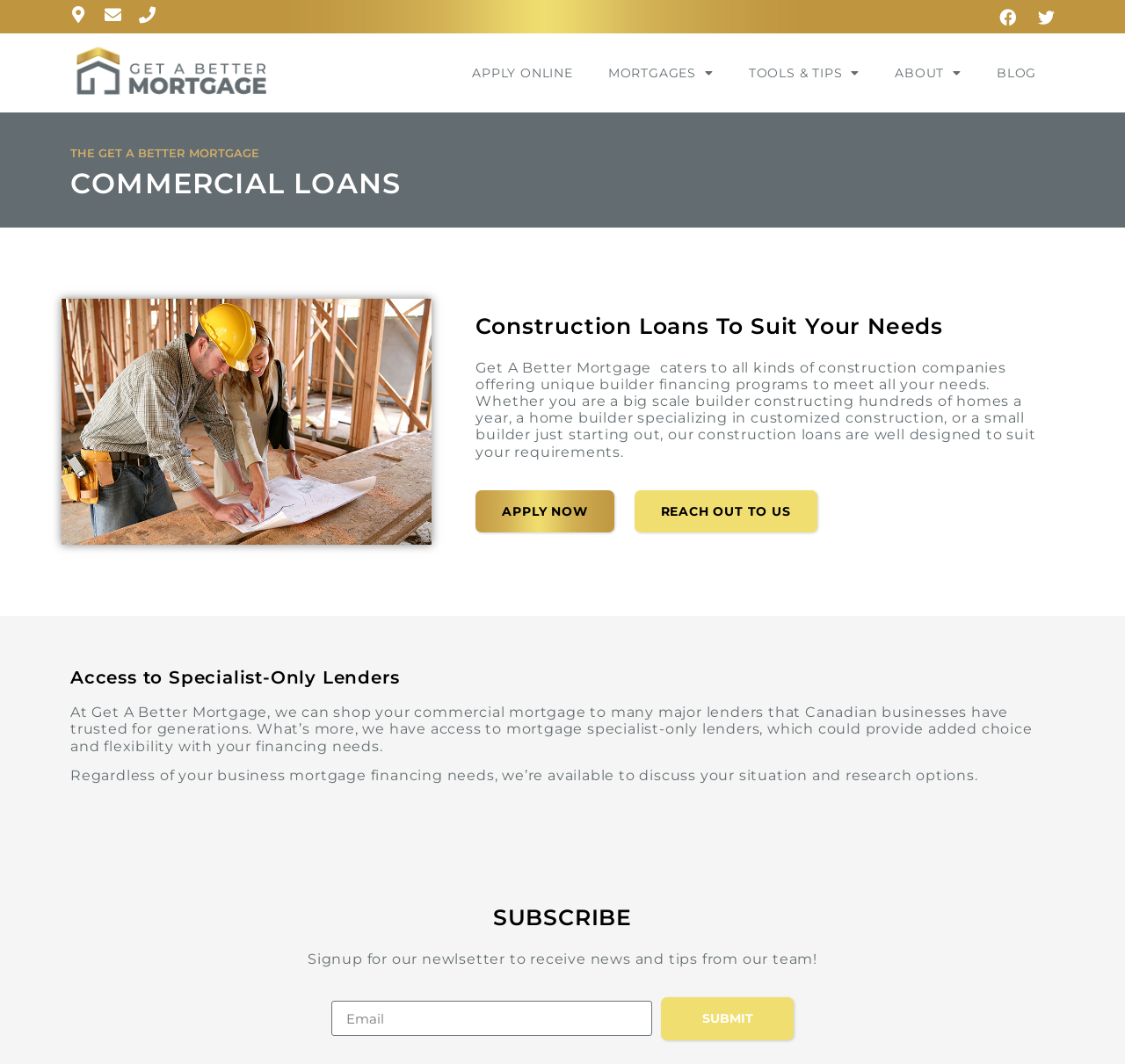Pinpoint the bounding box coordinates of the clickable area needed to execute the instruction: "Click on MORTGAGES". The coordinates should be specified as four float numbers between 0 and 1, i.e., [left, top, right, bottom].

[0.525, 0.05, 0.65, 0.088]